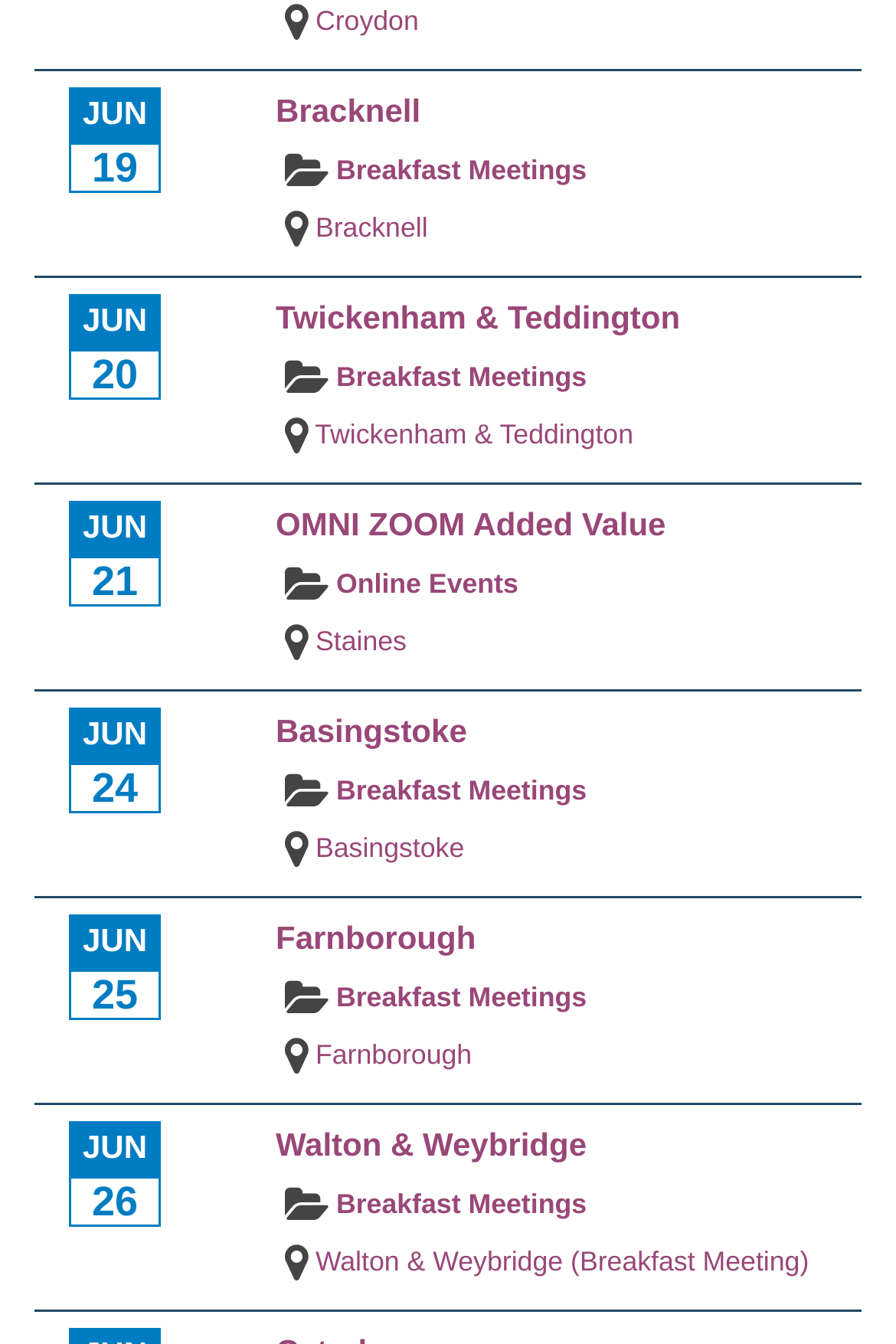What is the location of the event on June 24?
Identify the answer in the screenshot and reply with a single word or phrase.

Basingstoke